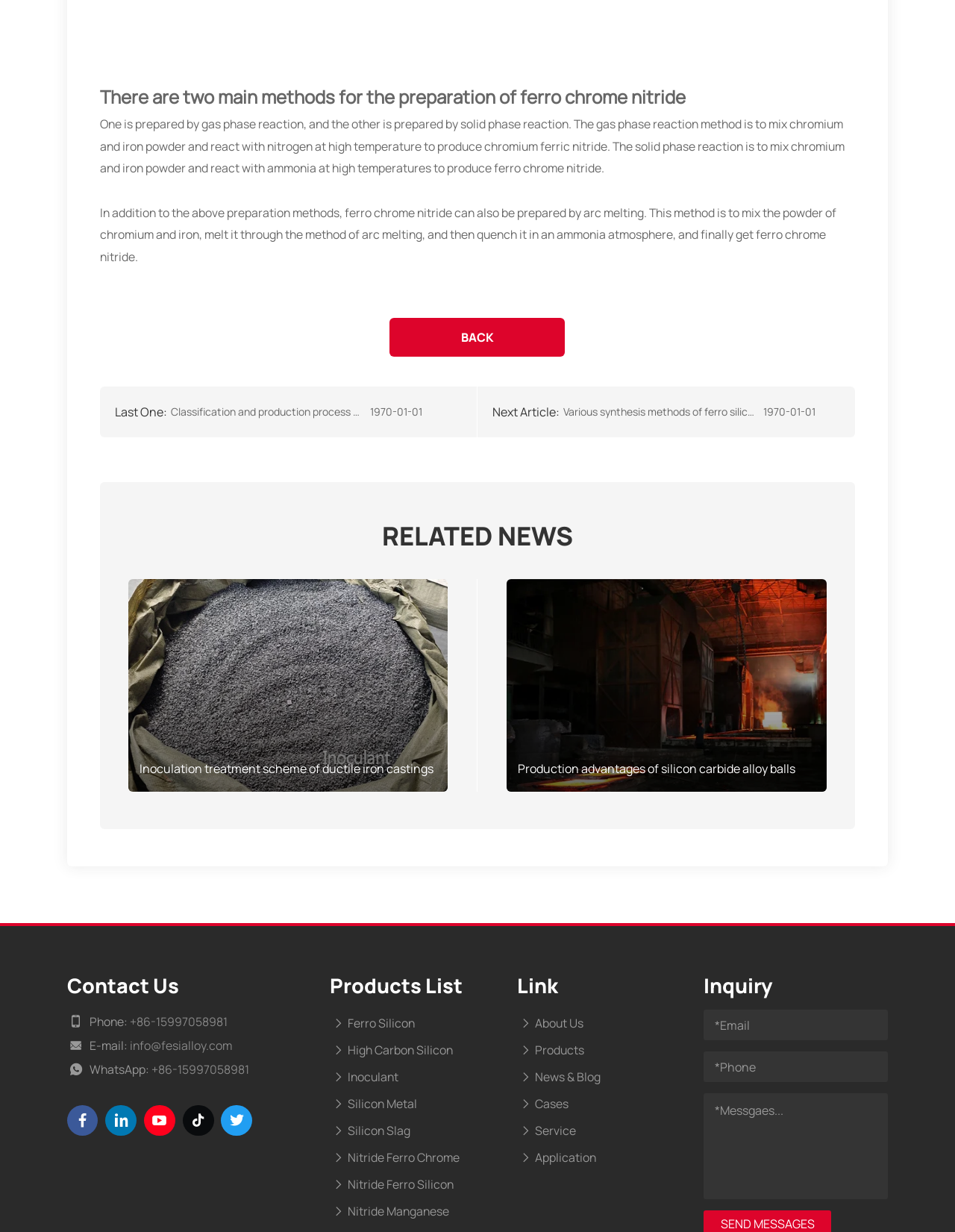Locate the UI element described by Products and provide its bounding box coordinates. Use the format (top-left x, top-left y, bottom-right x, bottom-right y) with all values as floating point numbers between 0 and 1.

[0.541, 0.842, 0.693, 0.863]